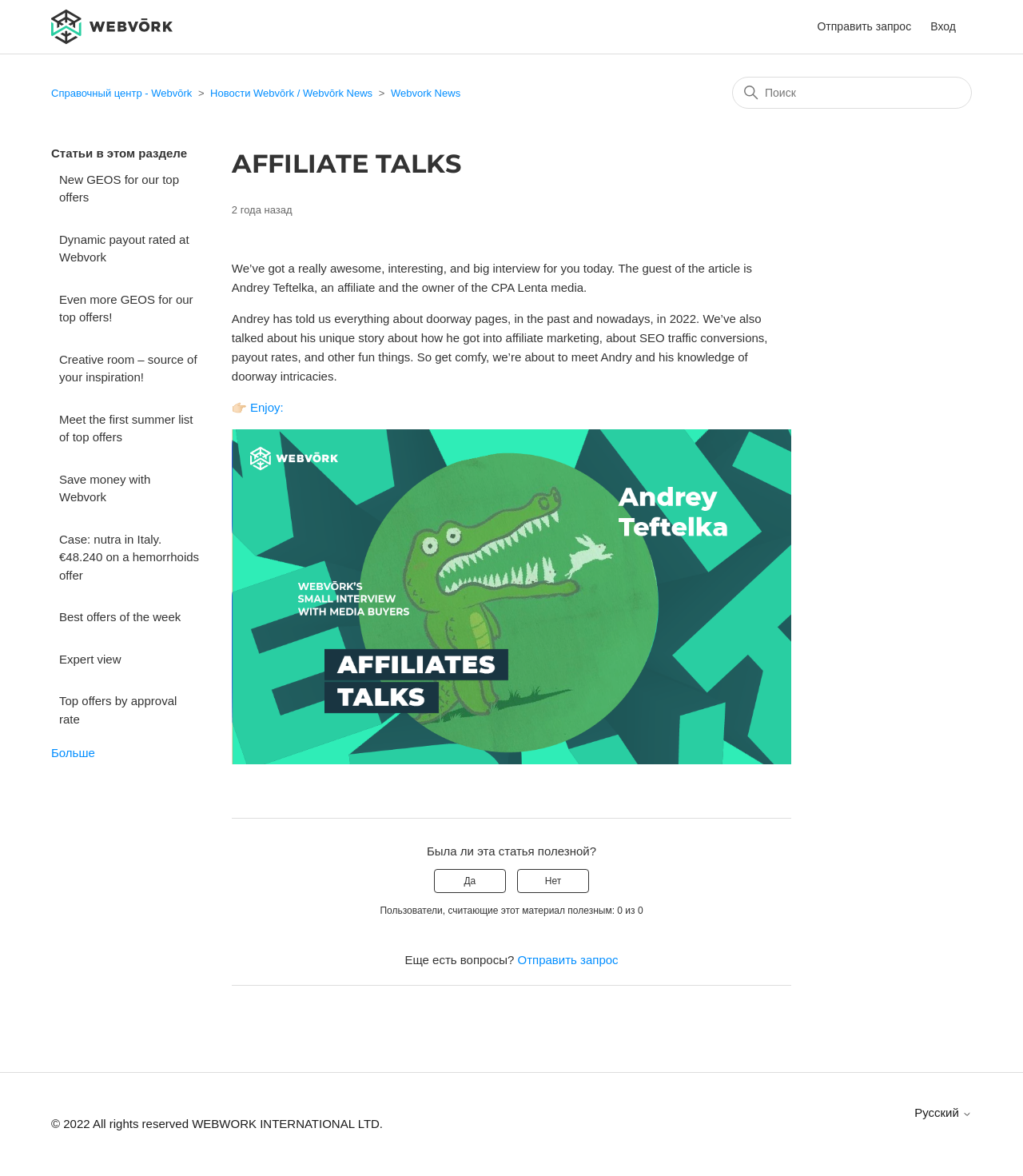Using the provided description Нет, find the bounding box coordinates for the UI element. Provide the coordinates in (top-left x, top-left y, bottom-right x, bottom-right y) format, ensuring all values are between 0 and 1.

[0.506, 0.739, 0.576, 0.759]